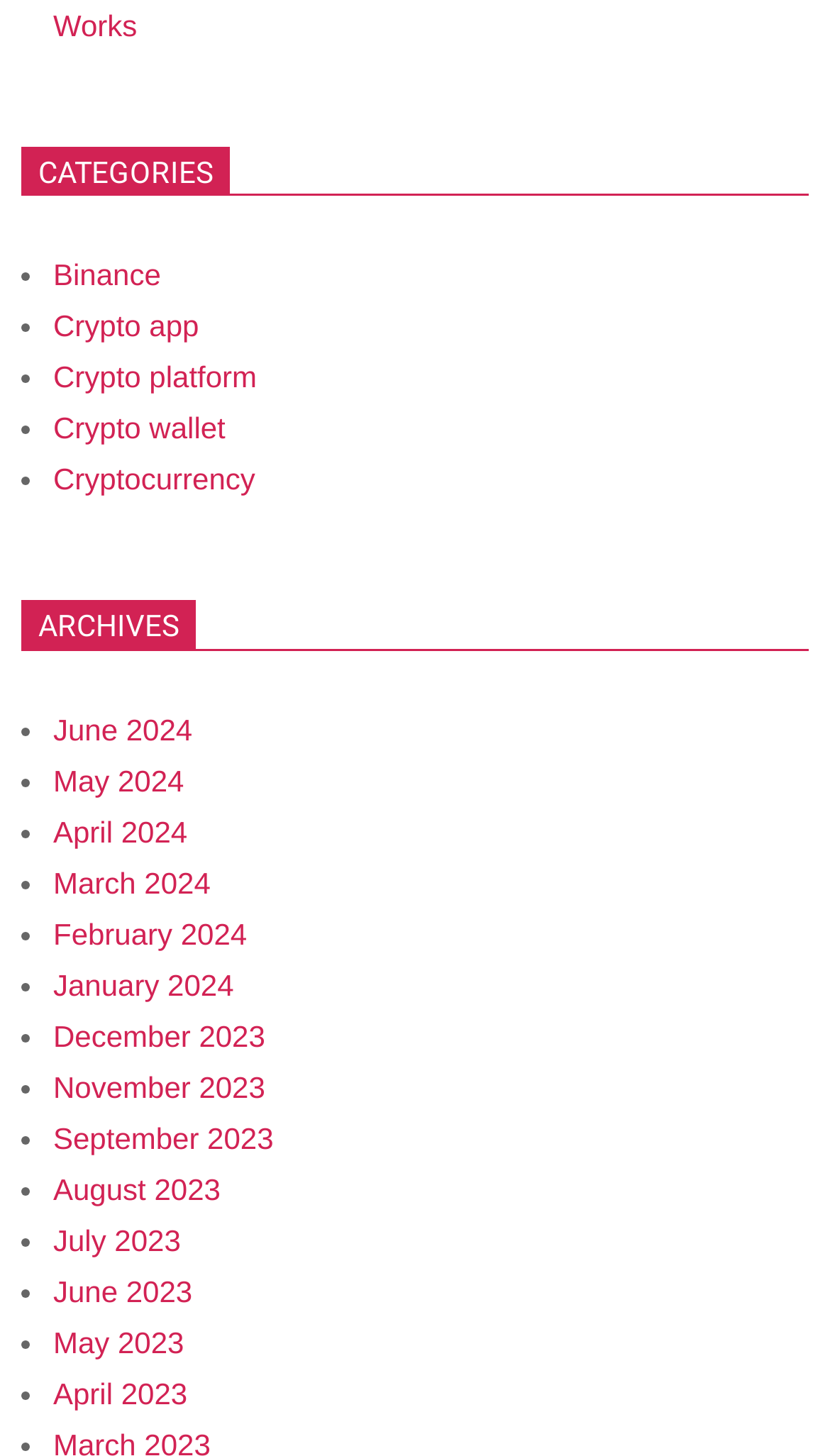Determine the bounding box coordinates of the clickable element to complete this instruction: "View archives for June 2024". Provide the coordinates in the format of four float numbers between 0 and 1, [left, top, right, bottom].

[0.064, 0.489, 0.232, 0.513]